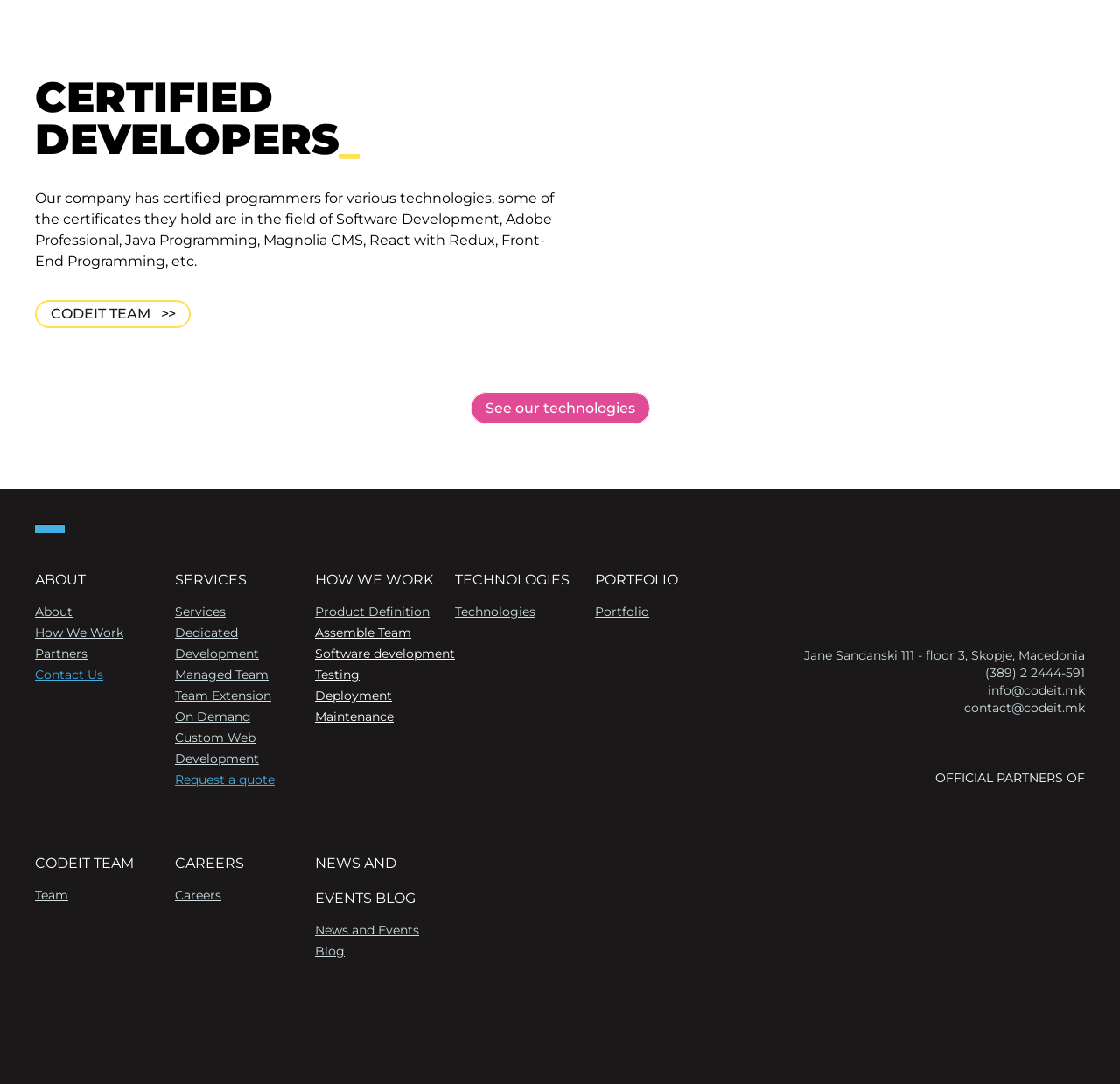Determine the bounding box coordinates for the area you should click to complete the following instruction: "Read 'News and Events'".

[0.281, 0.851, 0.374, 0.865]